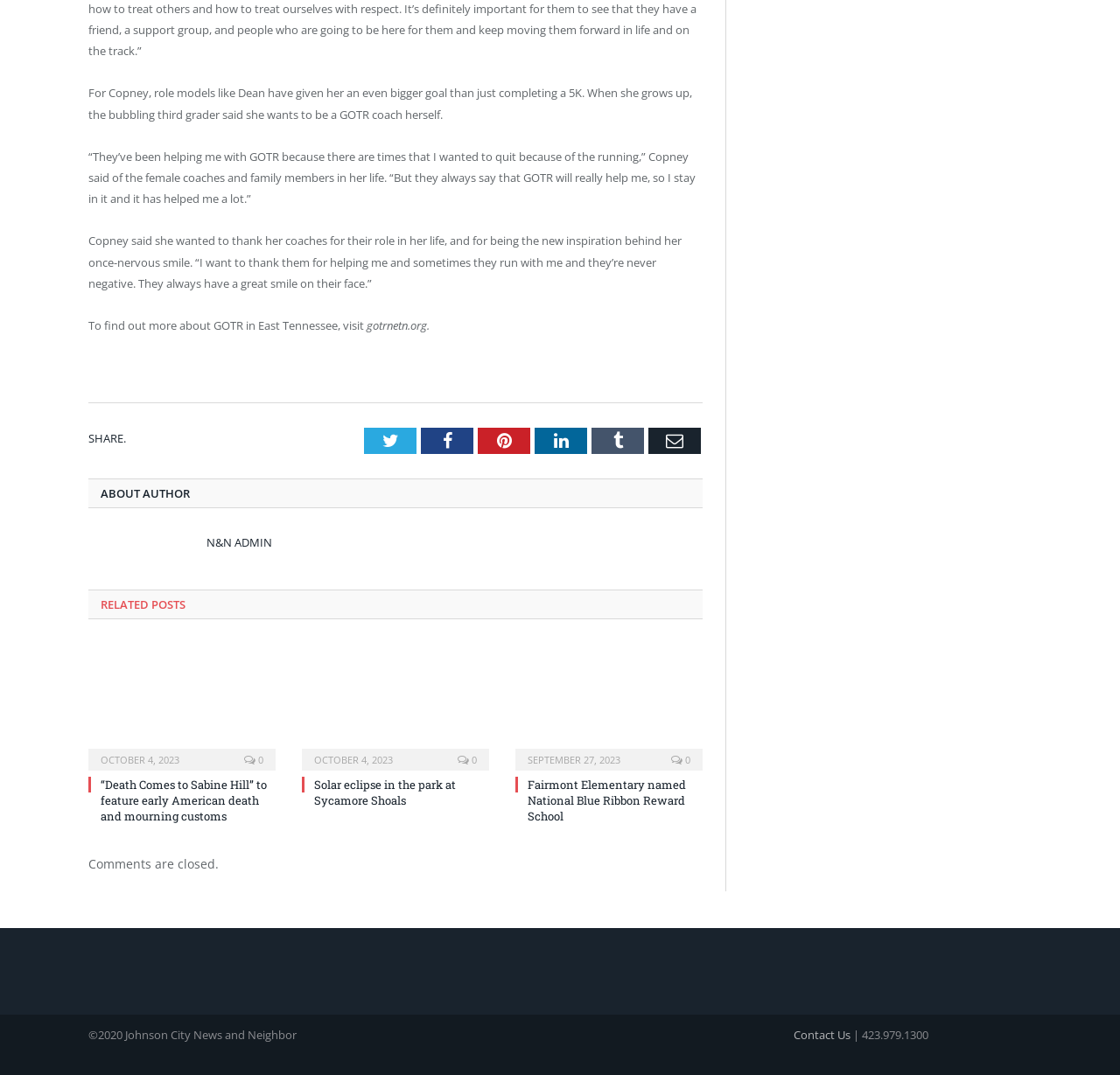Using the description: "Good Finds", identify the bounding box of the corresponding UI element in the screenshot.

None